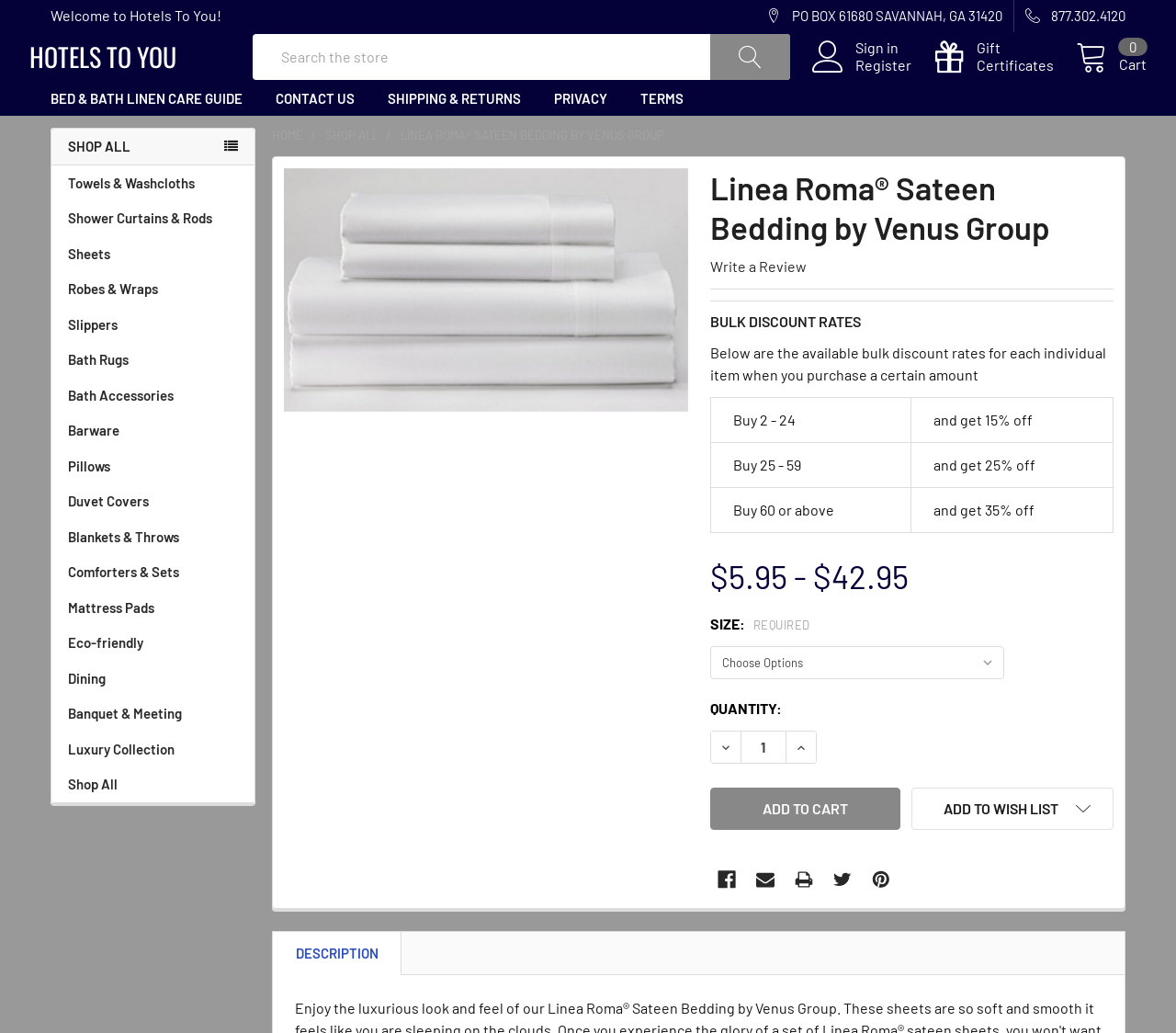Please specify the bounding box coordinates in the format (top-left x, top-left y, bottom-right x, bottom-right y), with values ranging from 0 to 1. Identify the bounding box for the UI component described as follows: Shower Curtains & Rods

[0.044, 0.235, 0.217, 0.269]